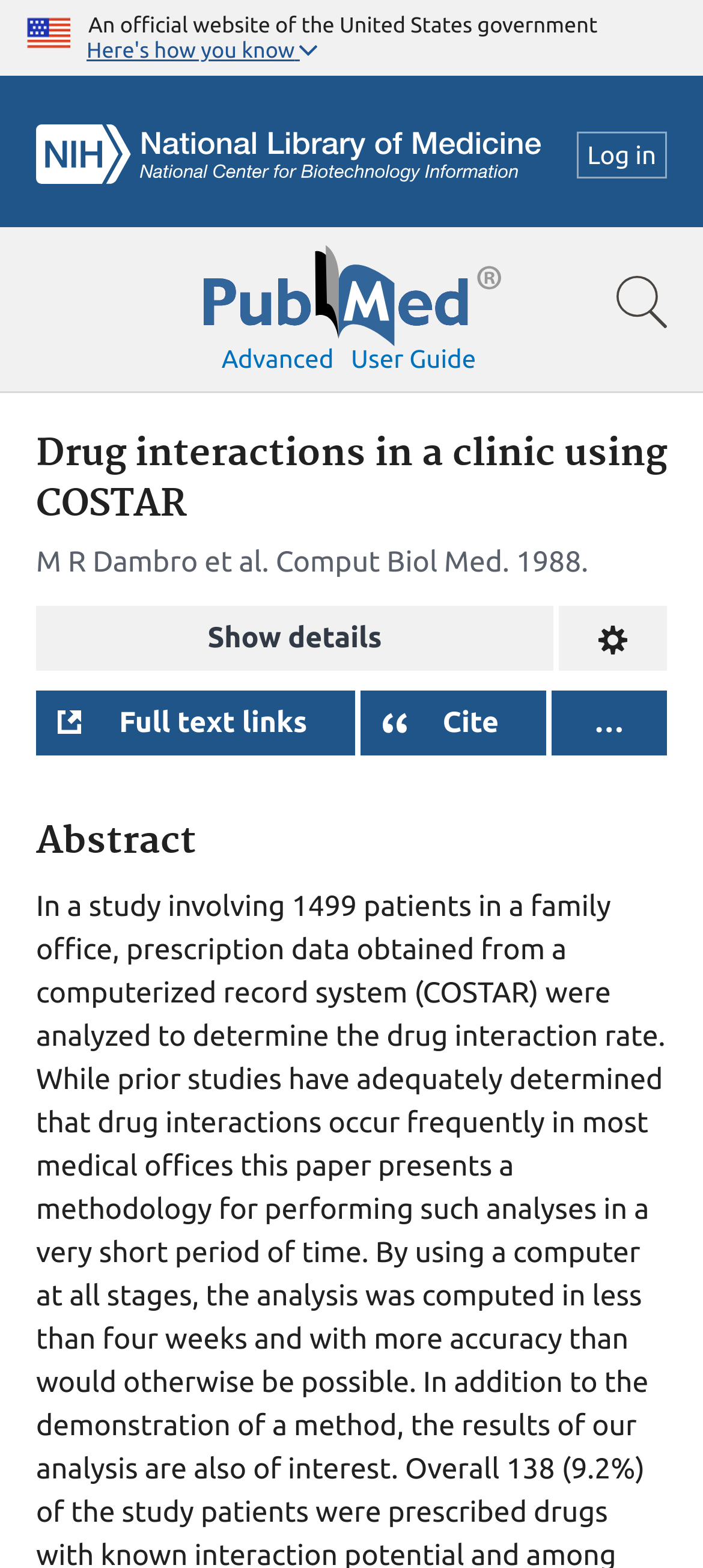What is the logo on the top left corner?
Look at the screenshot and respond with a single word or phrase.

NCBI Logo